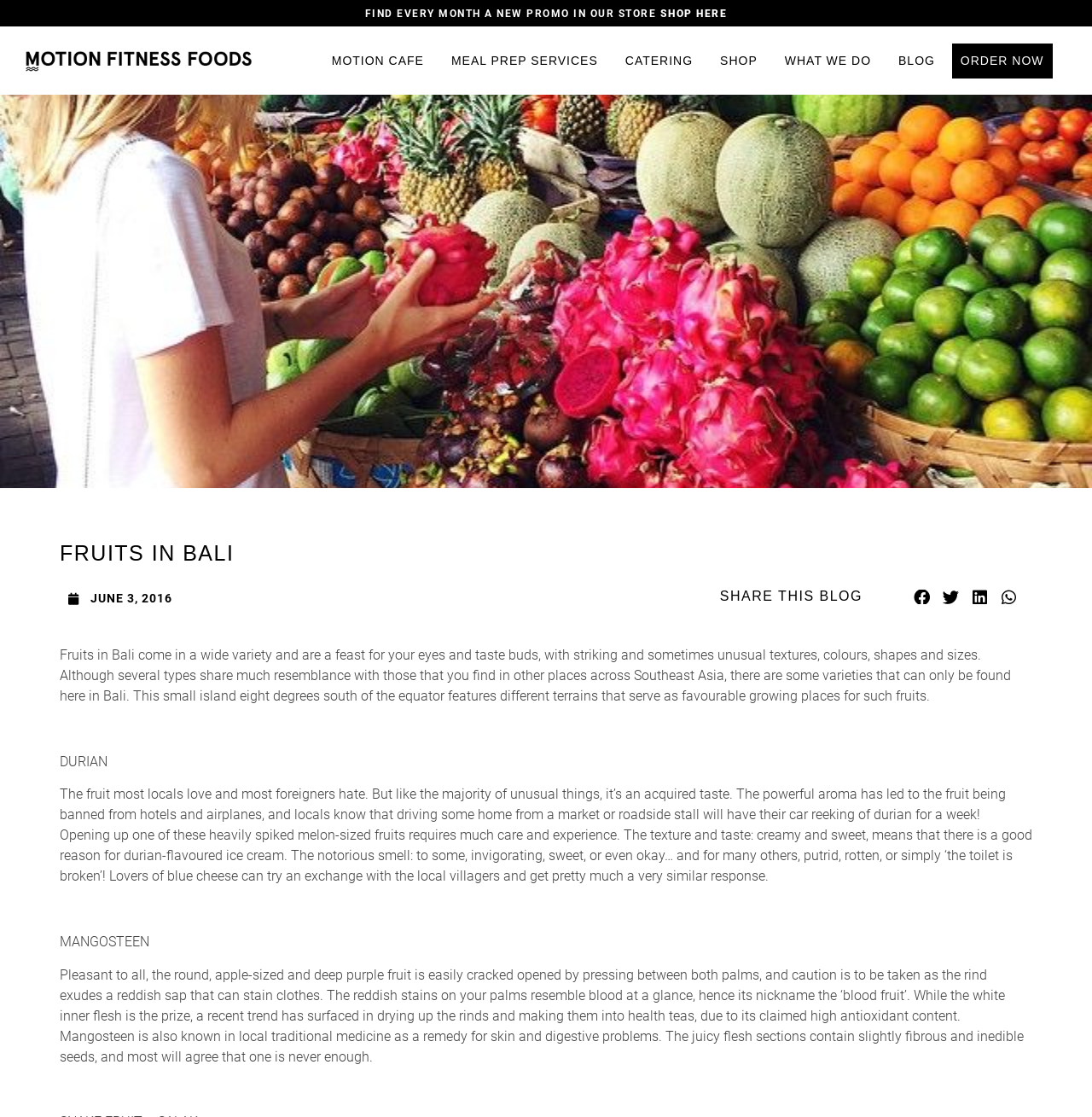What is the text of the first link on the webpage?
Relying on the image, give a concise answer in one word or a brief phrase.

FIND EVERY MONTH A NEW PROMO IN OUR STORE SHOP HERE